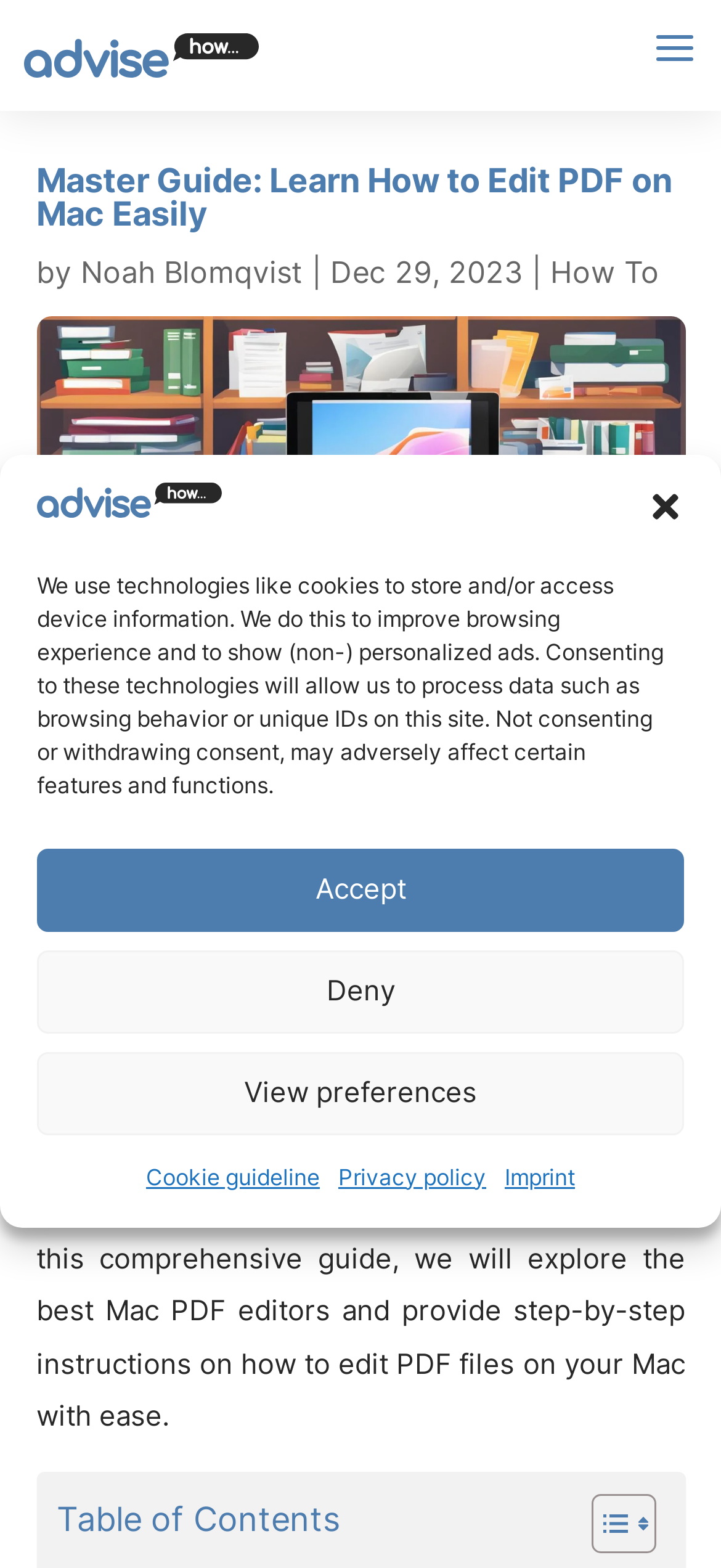What is the primary heading on this webpage?

Master Guide: Learn How to Edit PDF on Mac Easily